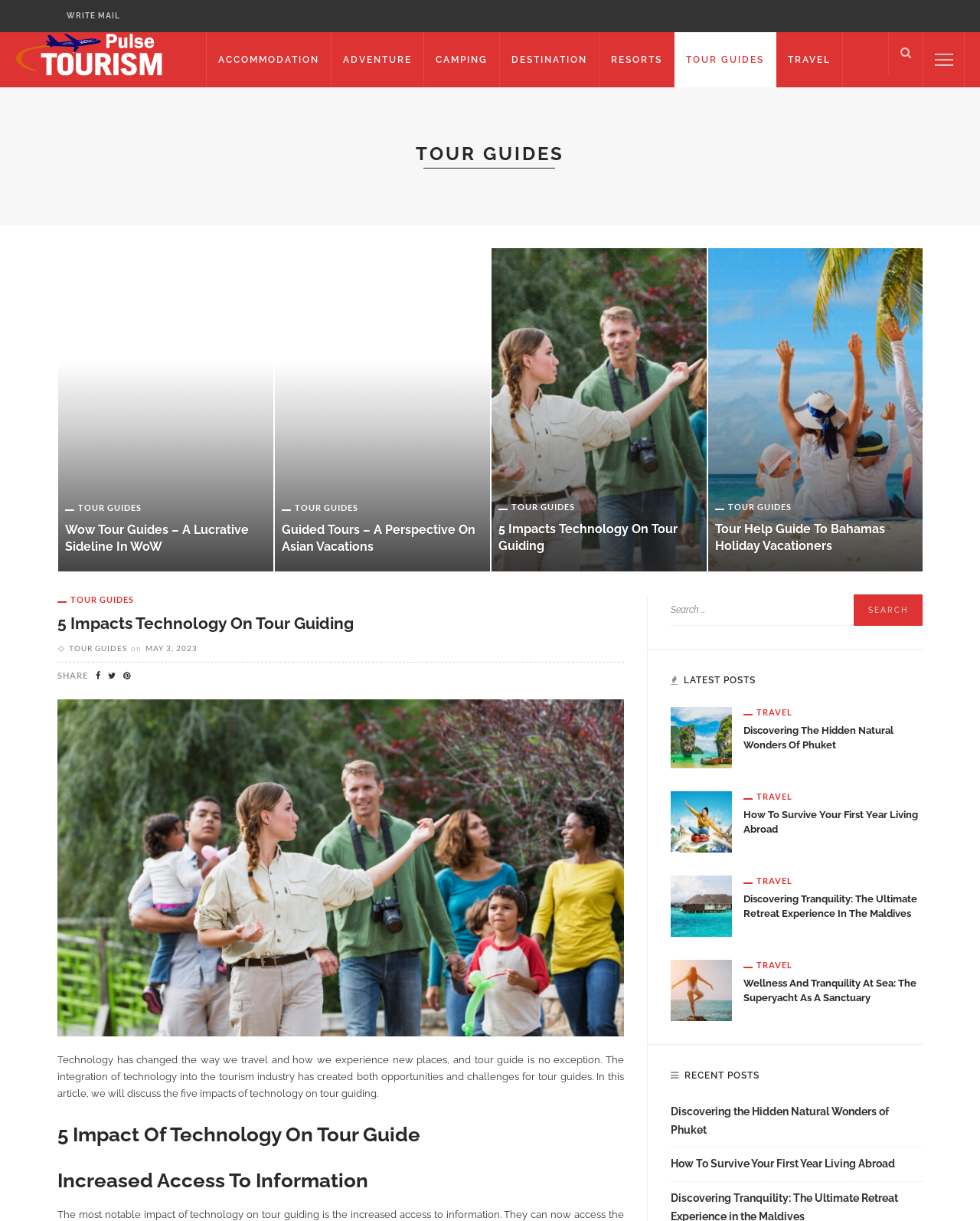Locate the bounding box coordinates for the element described below: "Resorts". The coordinates must be four float values between 0 and 1, formatted as [left, top, right, bottom].

[0.648, 0.026, 0.724, 0.072]